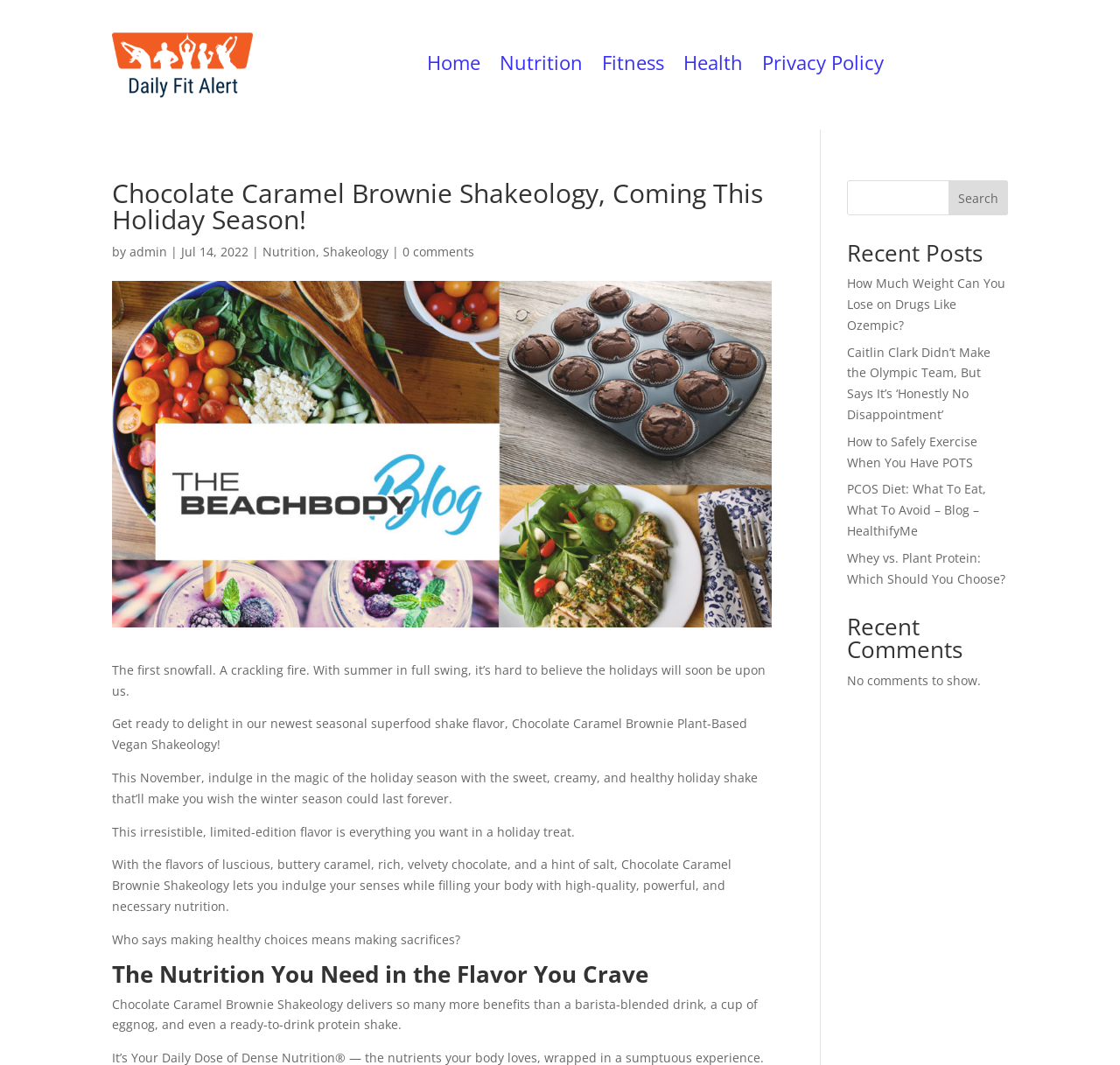Locate the bounding box coordinates of the area where you should click to accomplish the instruction: "Check the Recent Posts section".

[0.756, 0.227, 0.9, 0.256]